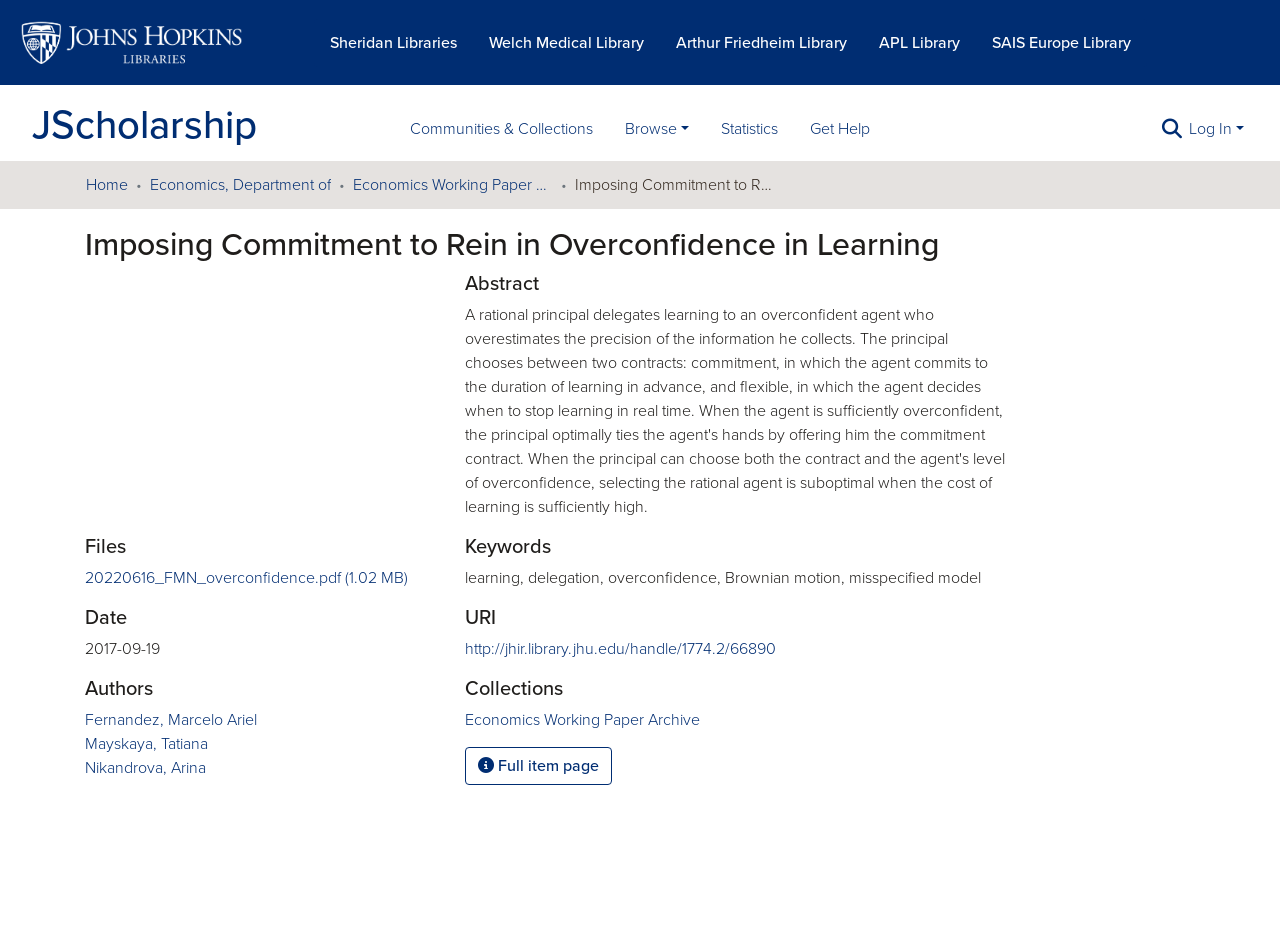Specify the bounding box coordinates of the element's region that should be clicked to achieve the following instruction: "Get help". The bounding box coordinates consist of four float numbers between 0 and 1, in the format [left, top, right, bottom].

[0.633, 0.125, 0.68, 0.149]